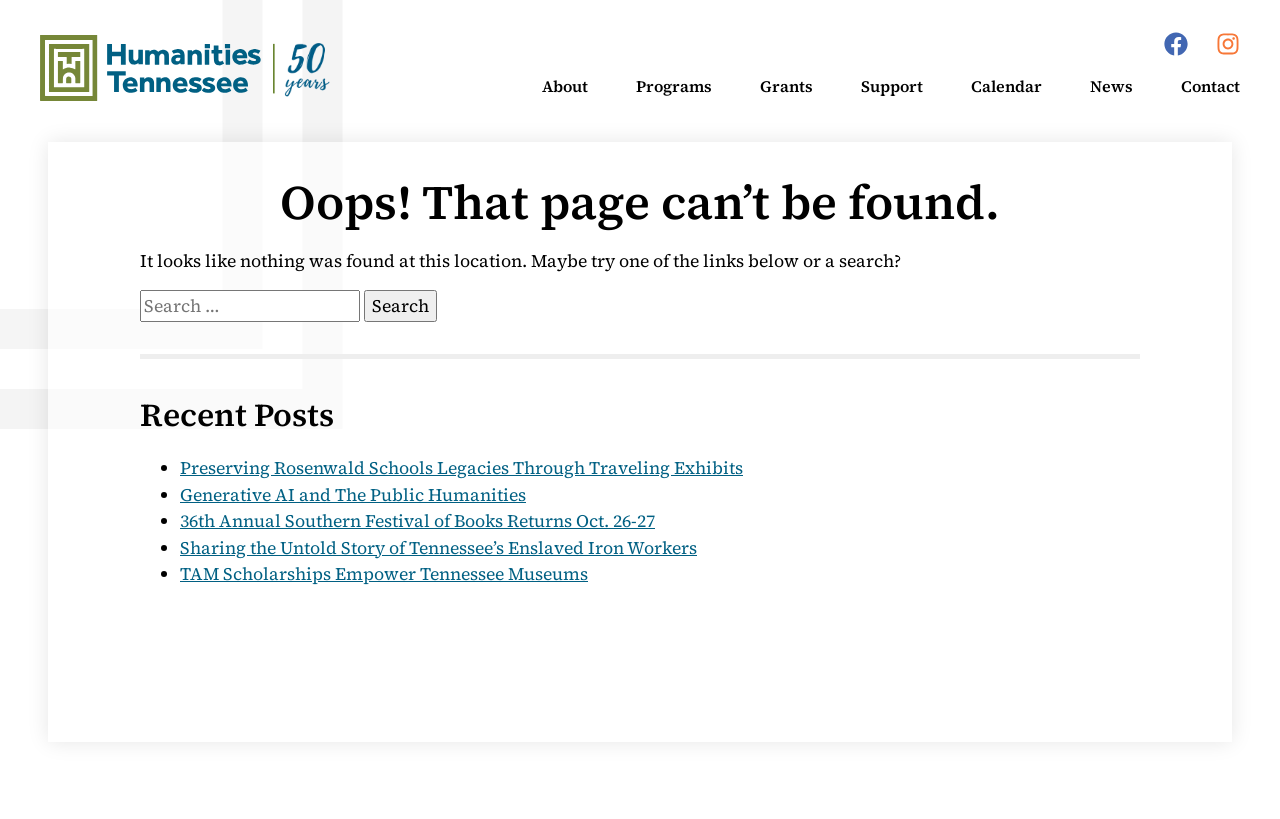For the following element description, predict the bounding box coordinates in the format (top-left x, top-left y, bottom-right x, bottom-right y). All values should be floating point numbers between 0 and 1. Description: Programs

[0.478, 0.076, 0.575, 0.134]